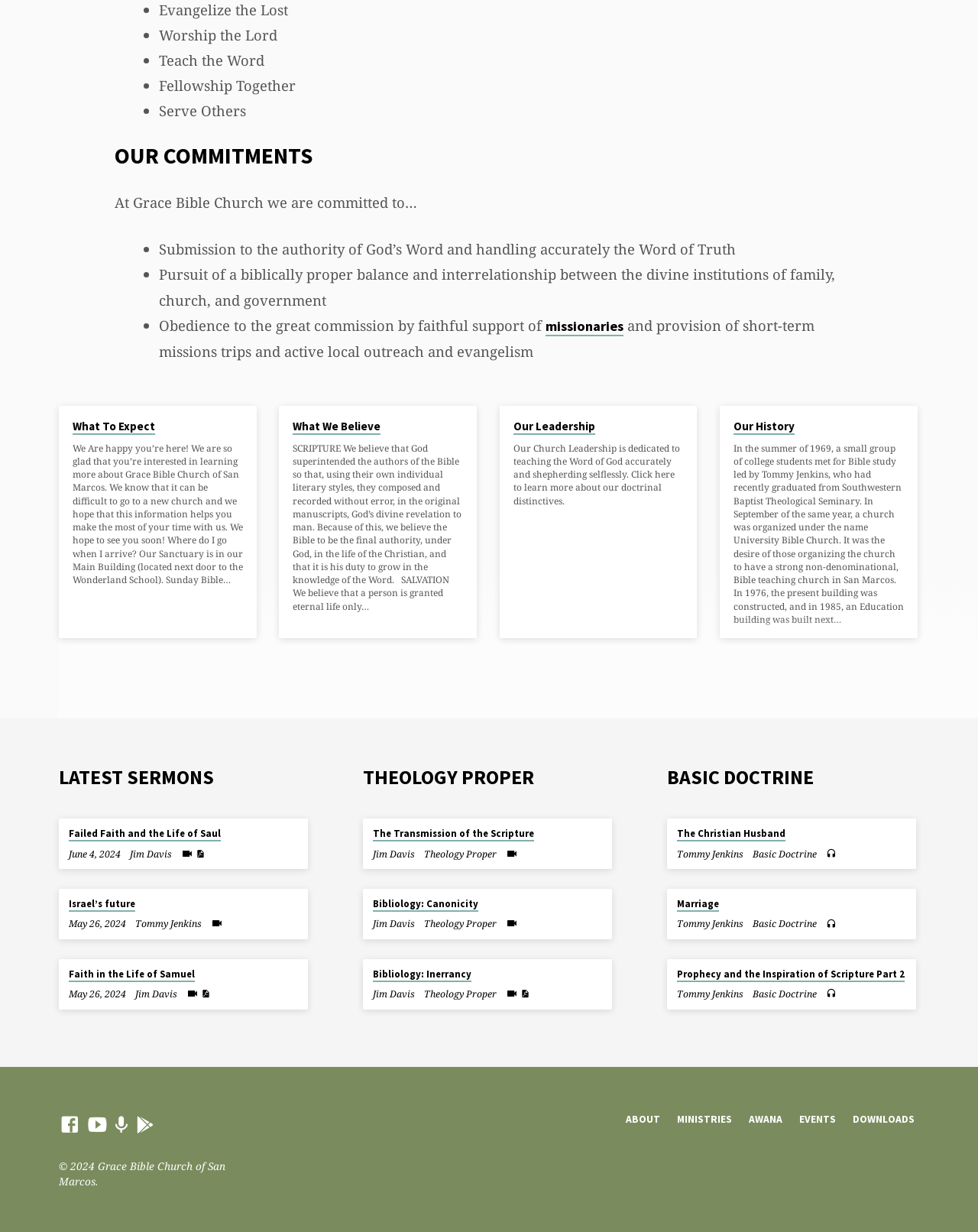Could you highlight the region that needs to be clicked to execute the instruction: "Go to Curriculum"?

None